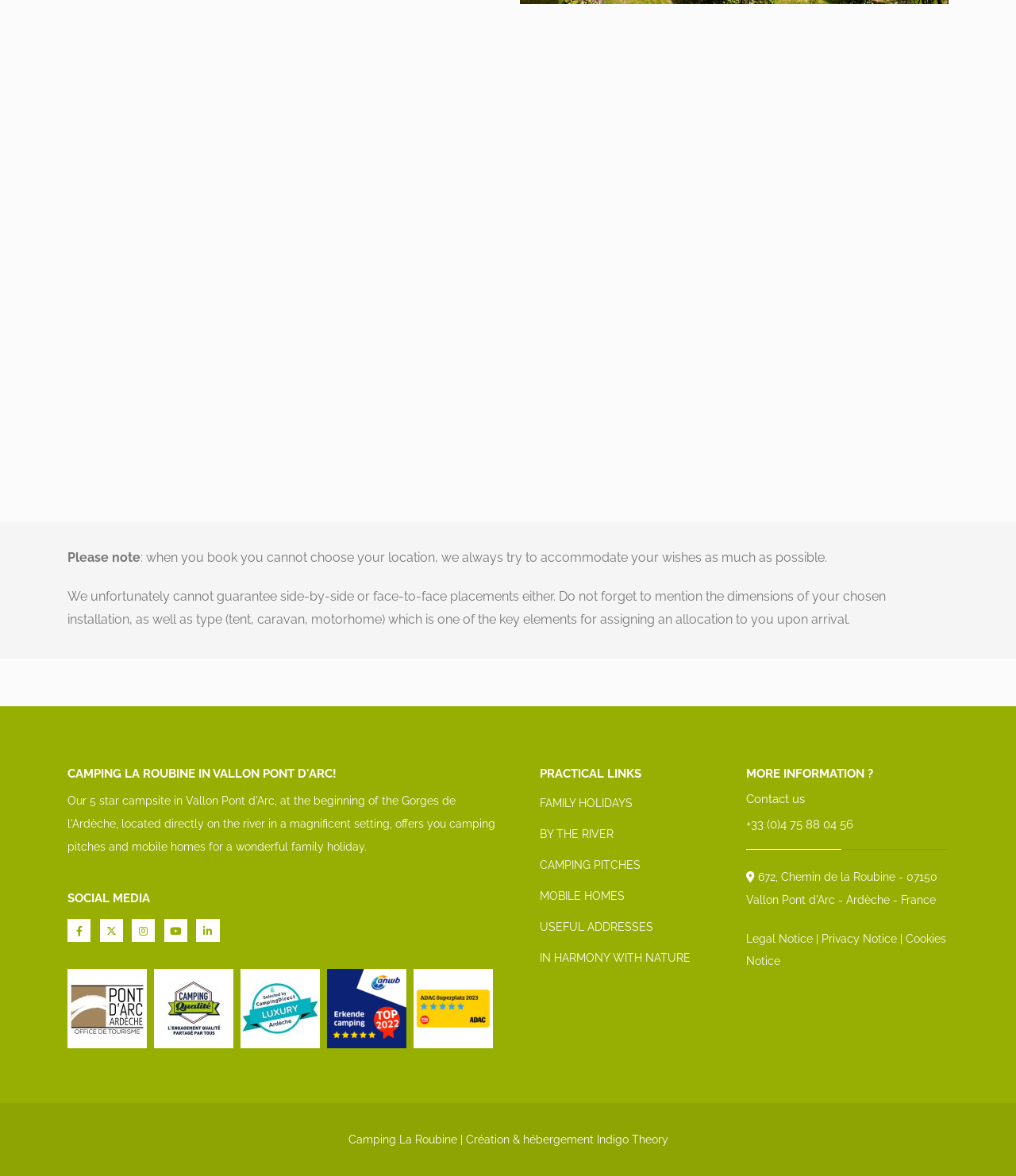Could you indicate the bounding box coordinates of the region to click in order to complete this instruction: "View 'CAMPING PITCHES'".

[0.531, 0.73, 0.63, 0.741]